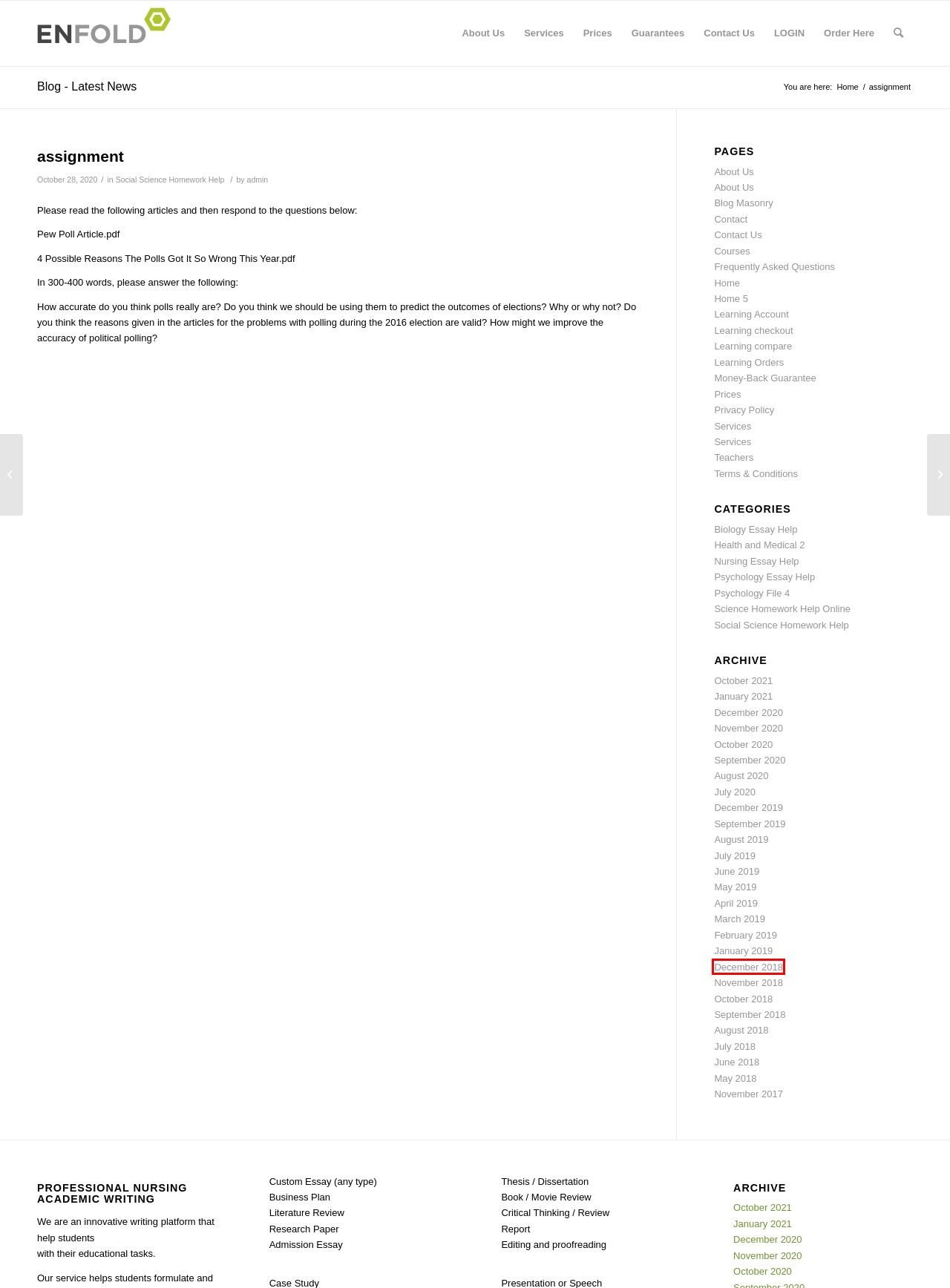Review the screenshot of a webpage which includes a red bounding box around an element. Select the description that best fits the new webpage once the element in the bounding box is clicked. Here are the candidates:
A. Learning compare – The Nursing Tutors
B. February 2019 – The Nursing Tutors
C. The Nursing Tutors – Get Your Nursing Paper Delivered
D. December 2018 – The Nursing Tutors
E. Responses – The Nursing Tutors
F. January 2021 – The Nursing Tutors
G. Learning Account – The Nursing Tutors
H. November 2017 – The Nursing Tutors

D